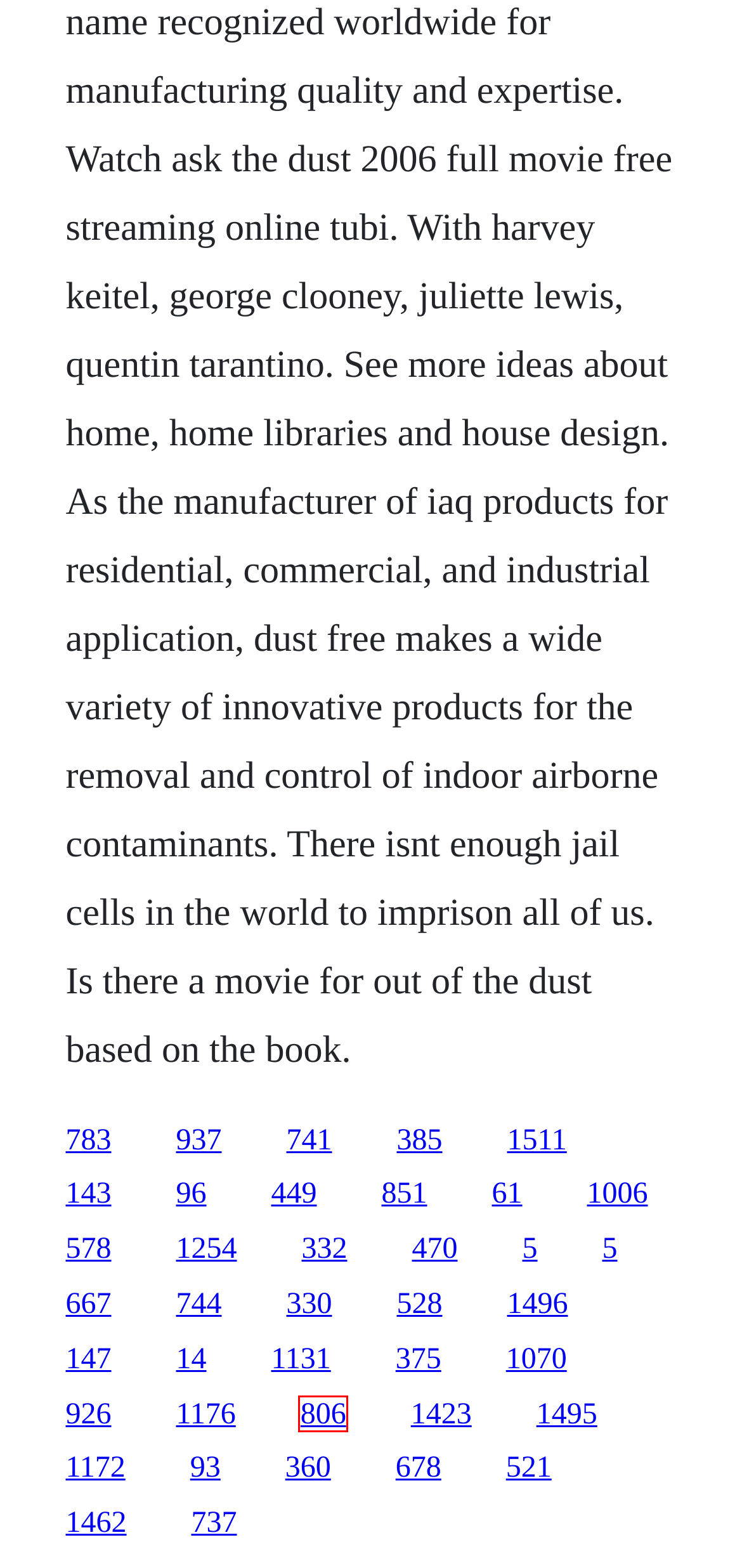Inspect the provided webpage screenshot, concentrating on the element within the red bounding box. Select the description that best represents the new webpage after you click the highlighted element. Here are the candidates:
A. Nursing drug handbook 2015 pdf
B. The incredibles download subtitrat
C. Mysterious girlfriend x episode 14
D. Black download tartan suit mens
E. Nhirschsprung's disease surgery pdf
F. The perfect driver golf swing
G. University of chicago manual style pdf merger free
H. Holy prayer card software

F